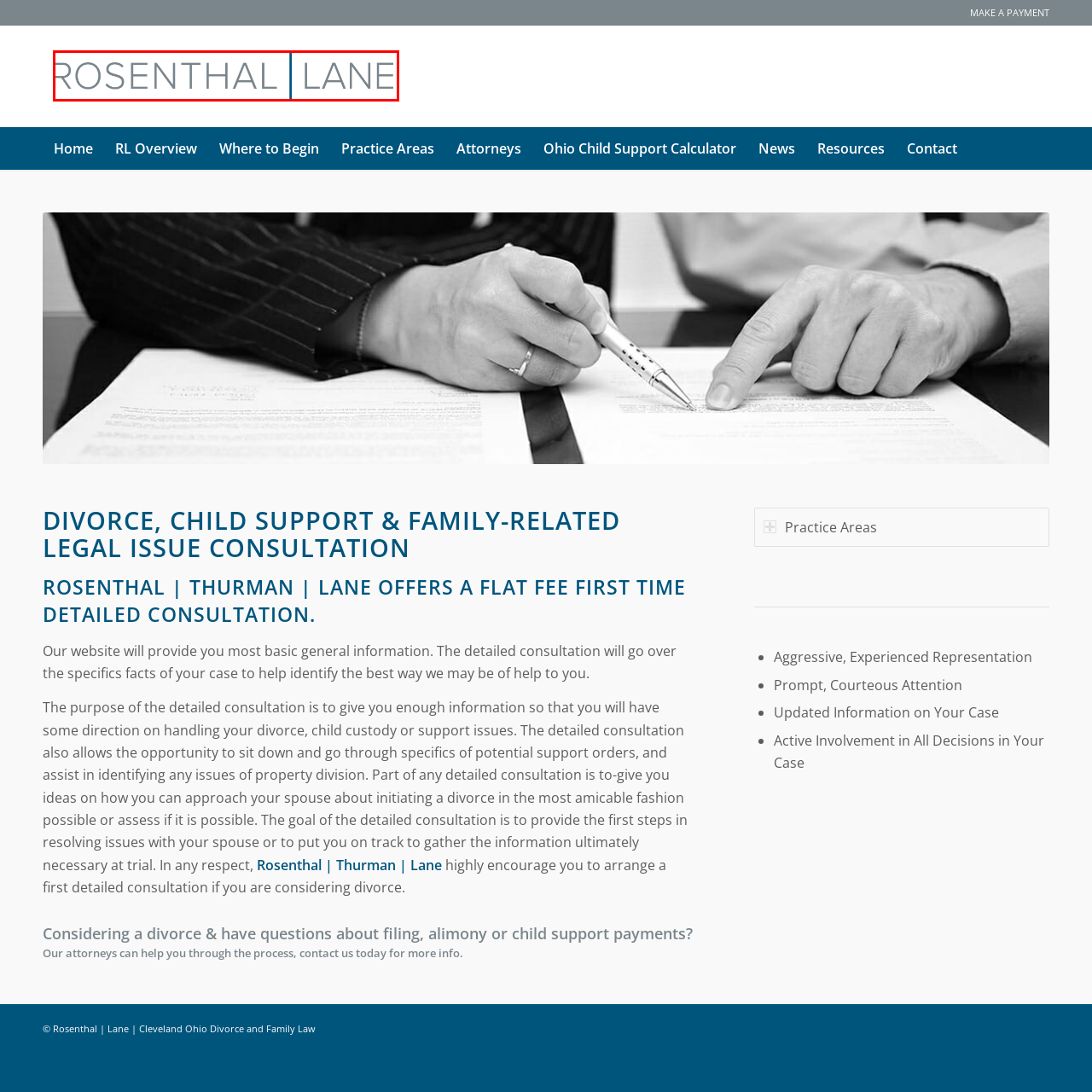Provide a thorough description of the image enclosed within the red border.

The image prominently features the name "Rosenthal | Lane" in a sleek, modern font. The text conveys a sense of professionalism and expertise, essential for a legal practice specializing in divorce, child support, and family-related legal issues. The vertical line separating "Rosenthal" and "Lane" adds a distinctive touch, enhancing the brand's identity. This visual representation underscores the firm's commitment to providing detailed consultations for clients navigating complex family law matters in Cleveland, Ohio, inviting potential clients to seek assistance and information on their legal journeys.